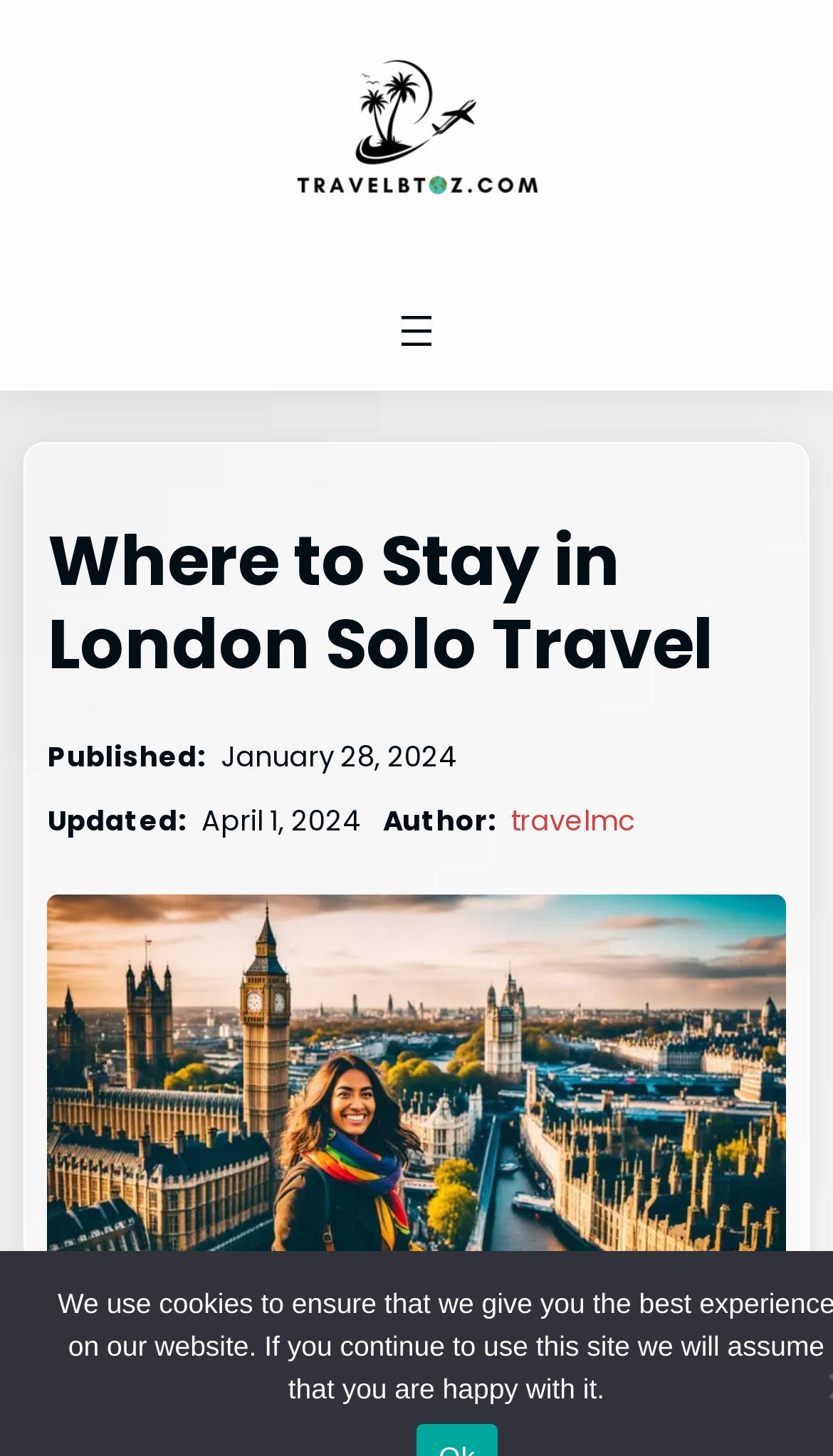Who is the author of the article?
Can you offer a detailed and complete answer to this question?

I found the answer by looking at the 'Author:' section, which is located below the main heading, and it shows a link to 'travelmc', which is likely the author's name or username.